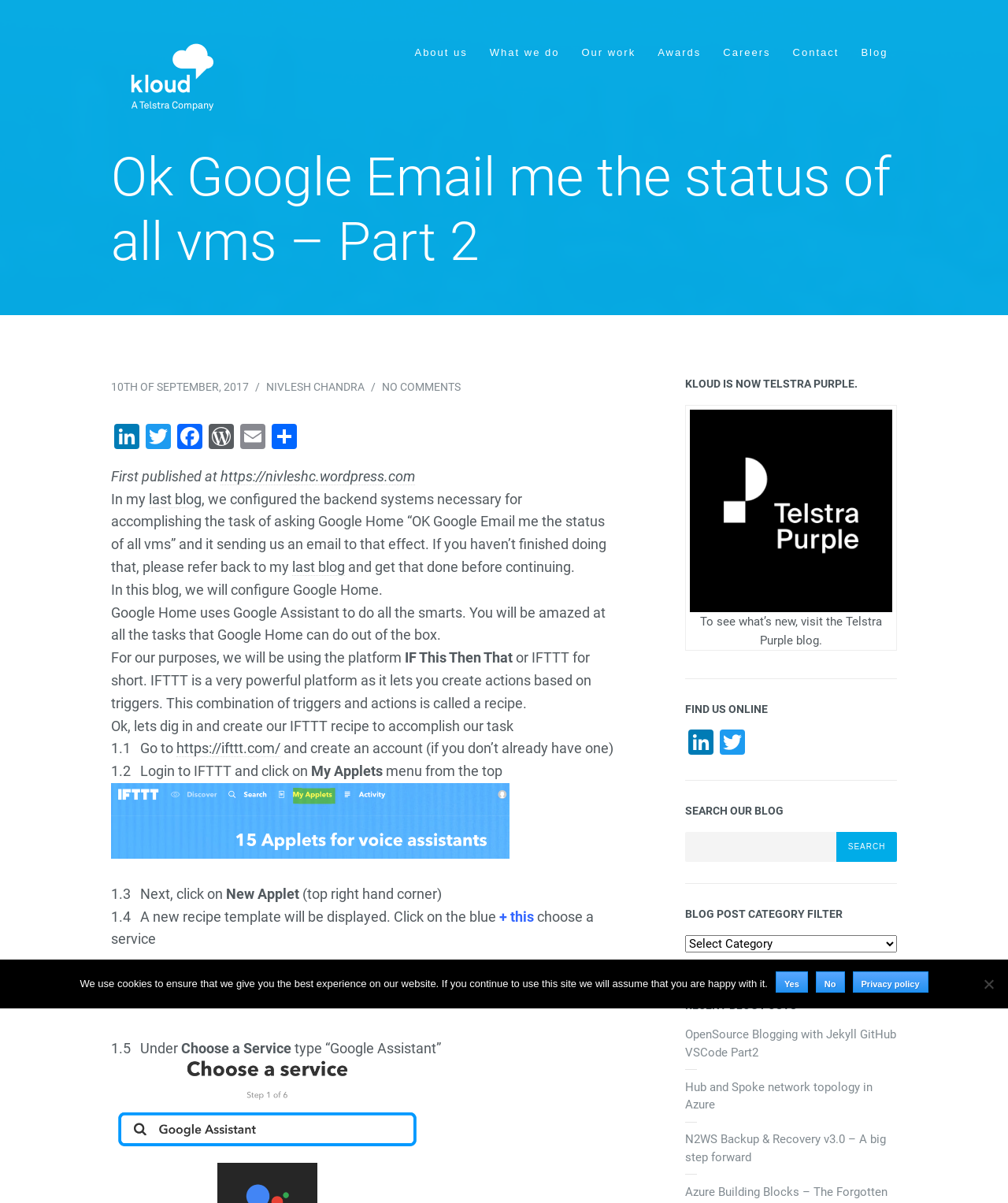Indicate the bounding box coordinates of the clickable region to achieve the following instruction: "Read the 'Ok Google Email me the status of all vms – Part 2' blog post."

[0.11, 0.121, 0.89, 0.228]